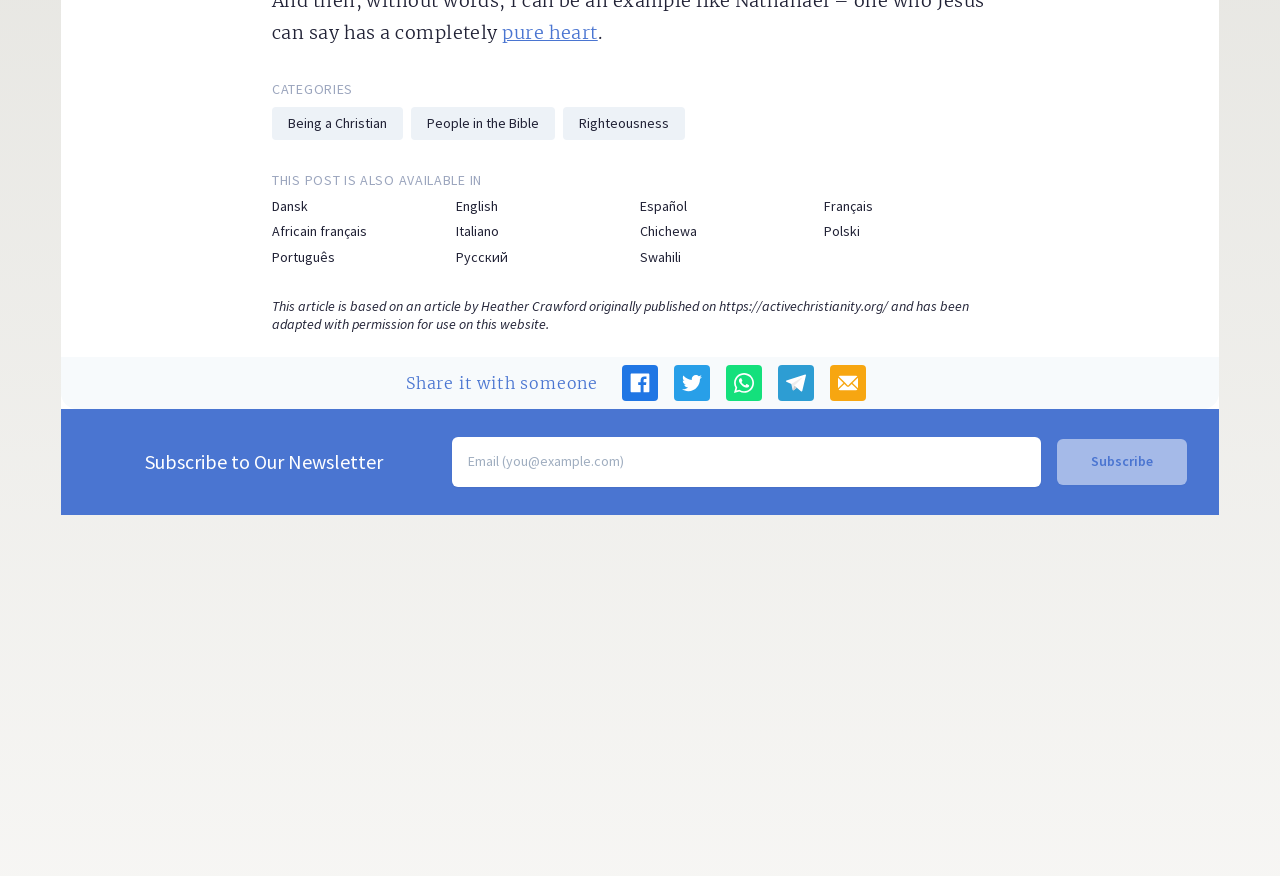From the screenshot, find the bounding box of the UI element matching this description: "HEDROOM". Supply the bounding box coordinates in the form [left, top, right, bottom], each a float between 0 and 1.

None